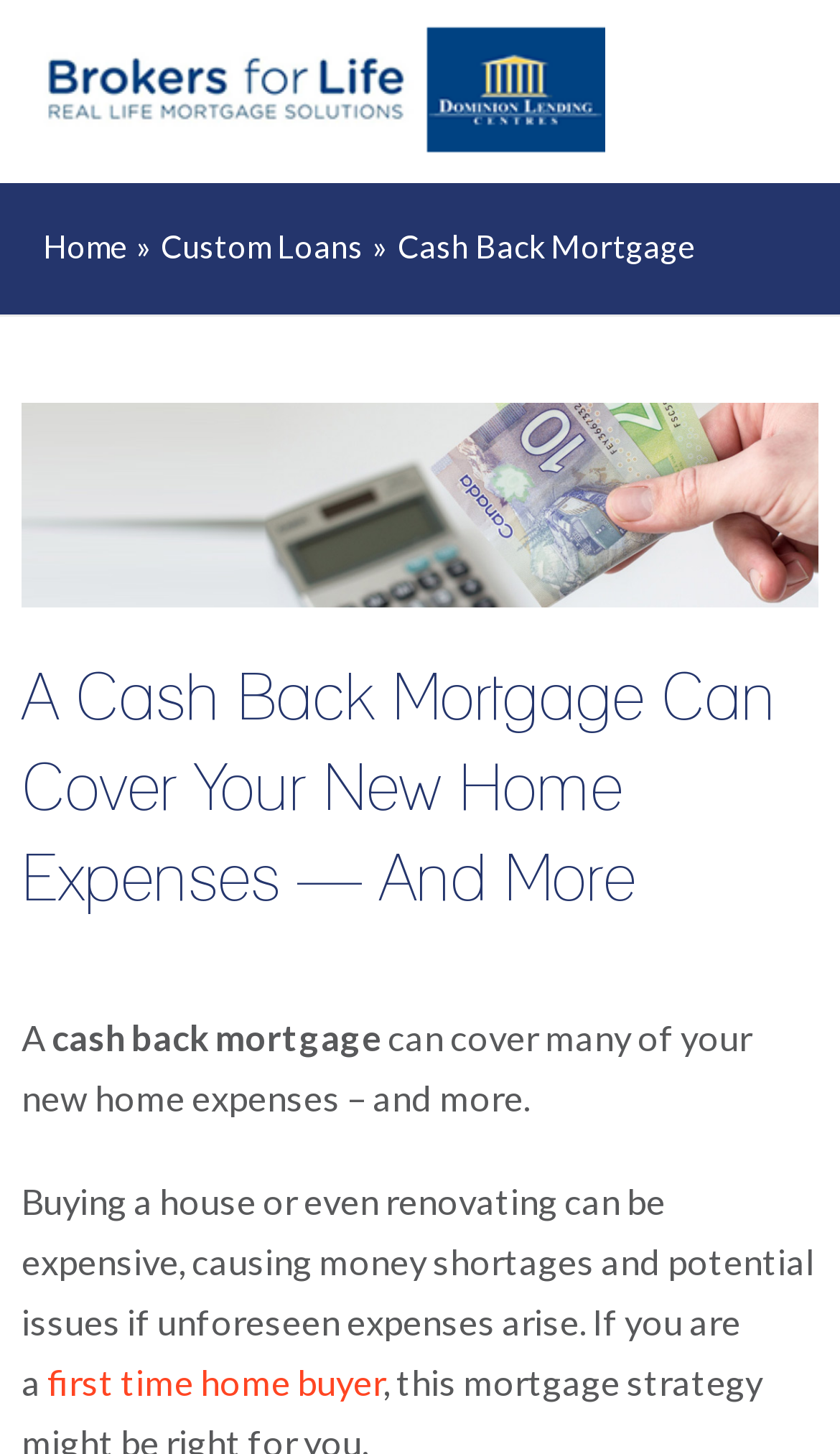Identify the bounding box for the UI element described as: "first time home buyer". Ensure the coordinates are four float numbers between 0 and 1, formatted as [left, top, right, bottom].

[0.056, 0.936, 0.456, 0.964]